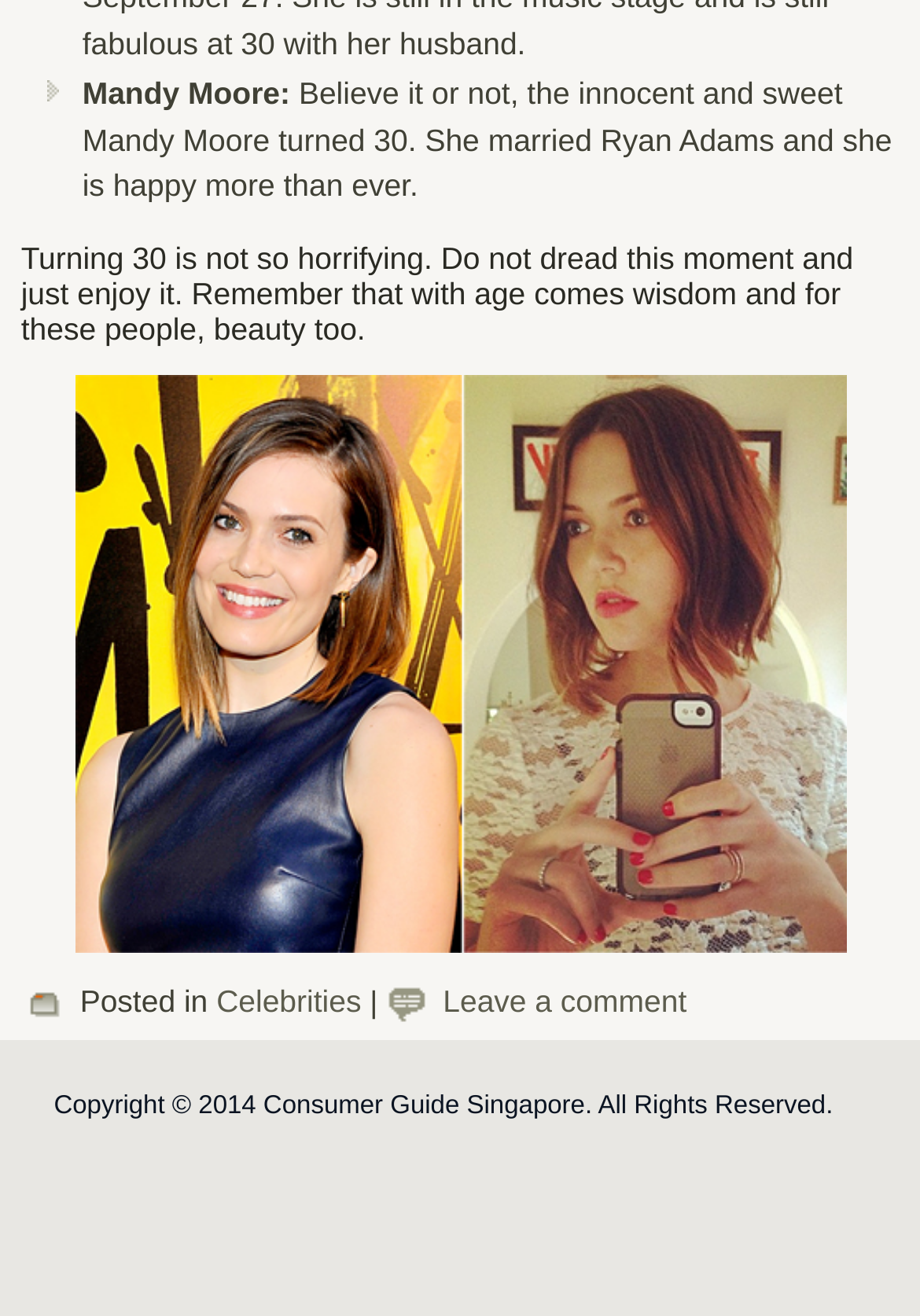Based on the description "Celebrities", find the bounding box of the specified UI element.

[0.235, 0.748, 0.393, 0.774]